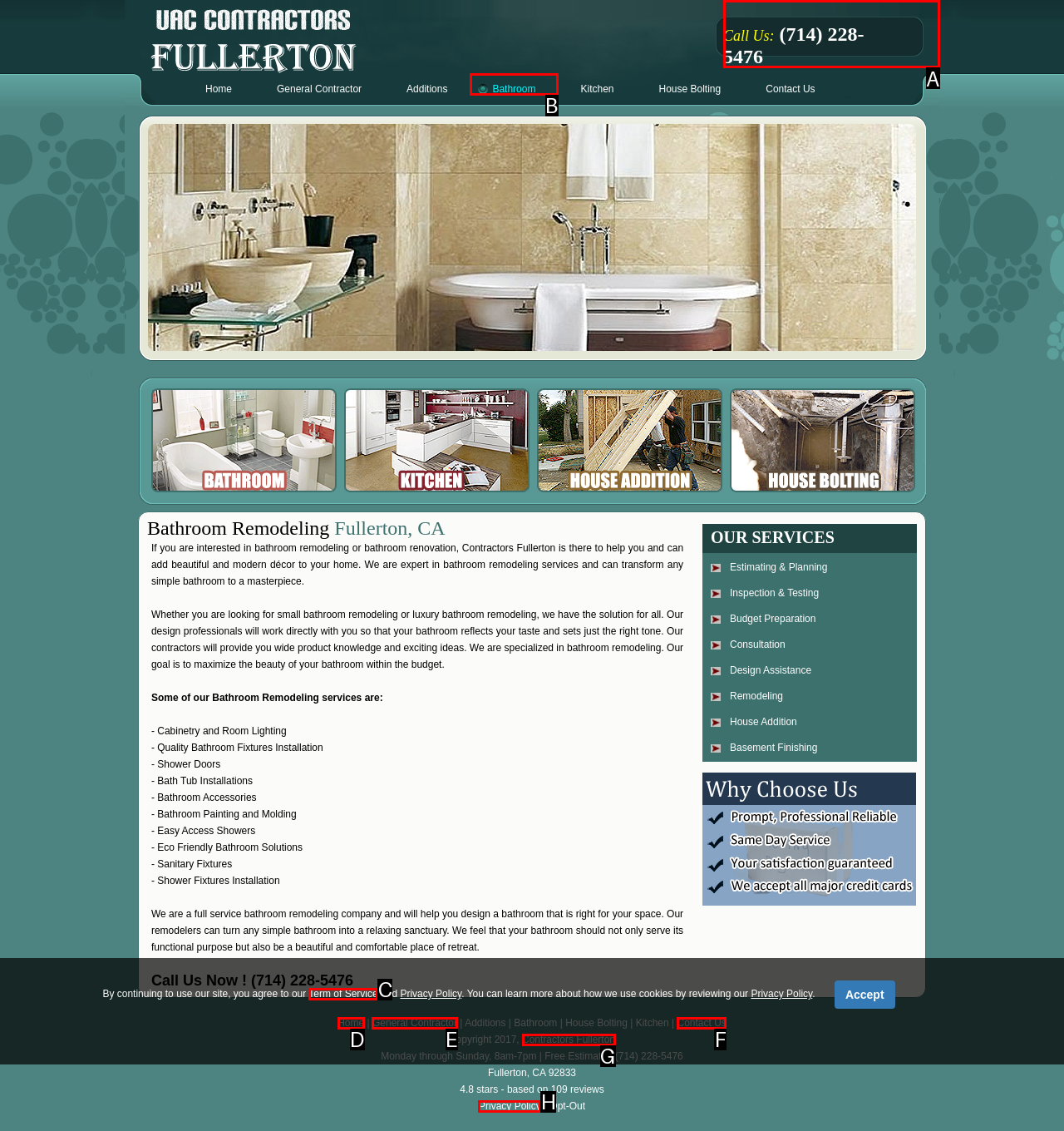Identify the HTML element you need to click to achieve the task: Call the company. Respond with the corresponding letter of the option.

A